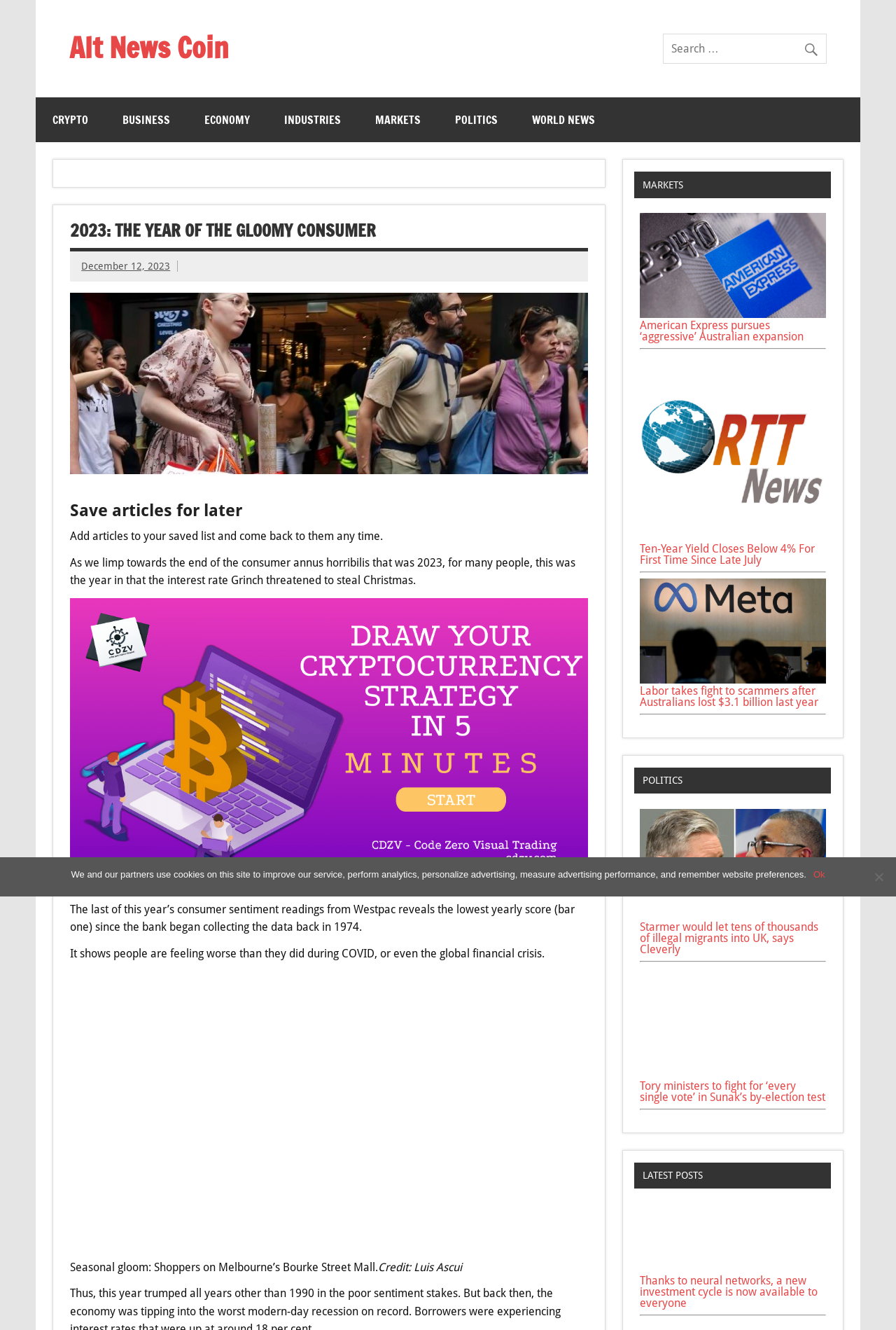Locate the bounding box coordinates of the area to click to fulfill this instruction: "Read the article '2023: The year of the gloomy consumer'". The bounding box should be presented as four float numbers between 0 and 1, in the order [left, top, right, bottom].

[0.078, 0.161, 0.656, 0.189]